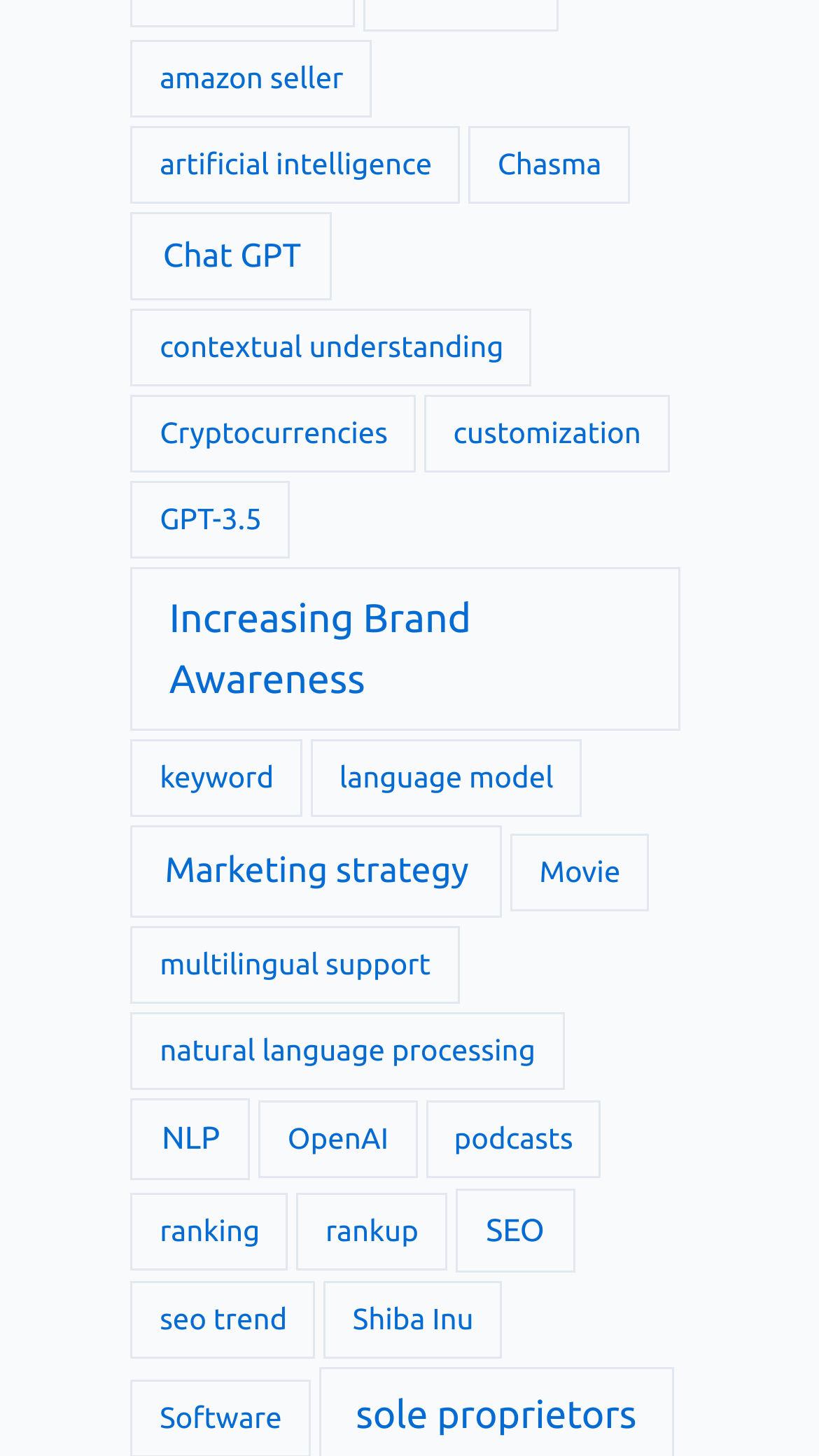Using the webpage screenshot and the element description natural language processing, determine the bounding box coordinates. Specify the coordinates in the format (top-left x, top-left y, bottom-right x, bottom-right y) with values ranging from 0 to 1.

[0.16, 0.694, 0.689, 0.748]